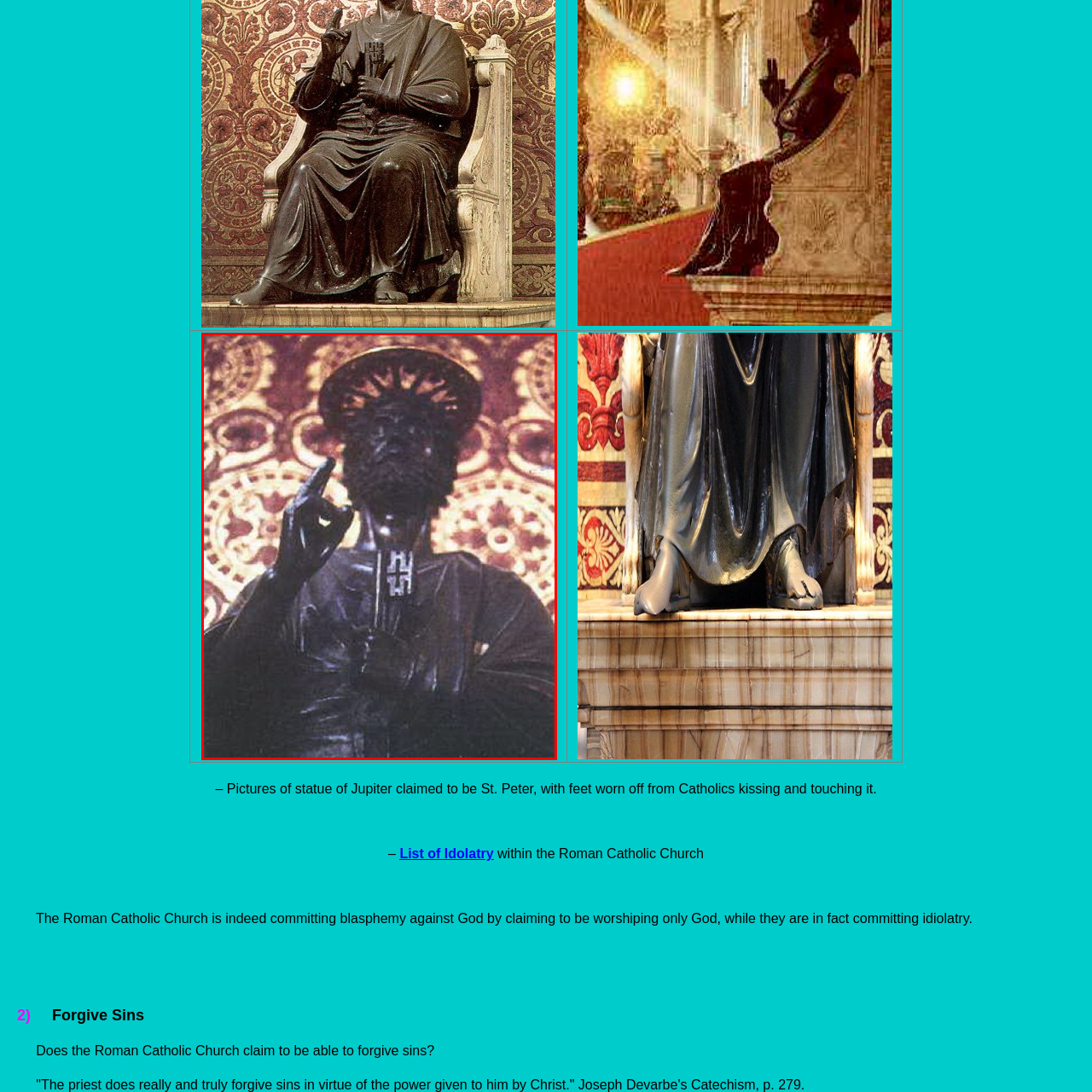Offer a comprehensive description of the image enclosed by the red box.

The image depicts a bronze statue of St. Peter, recognizable by his distinctive features and traditional portrayal within Christian iconography. He holds a key, symbolizing his role as the gatekeeper of Heaven, while his raised finger signifies his teaching authority and connection to the divine. The ornate background suggests a sacred space, likely within a Roman Catholic context, which aligns with the description indicating the statue’s popularity among Catholic devotees who honor it through rituals such as kissing and touching. The image reflects themes of veneration and idolatry, representative of ongoing discussions within the Church about the nature of worship and the practice of honoring saints.